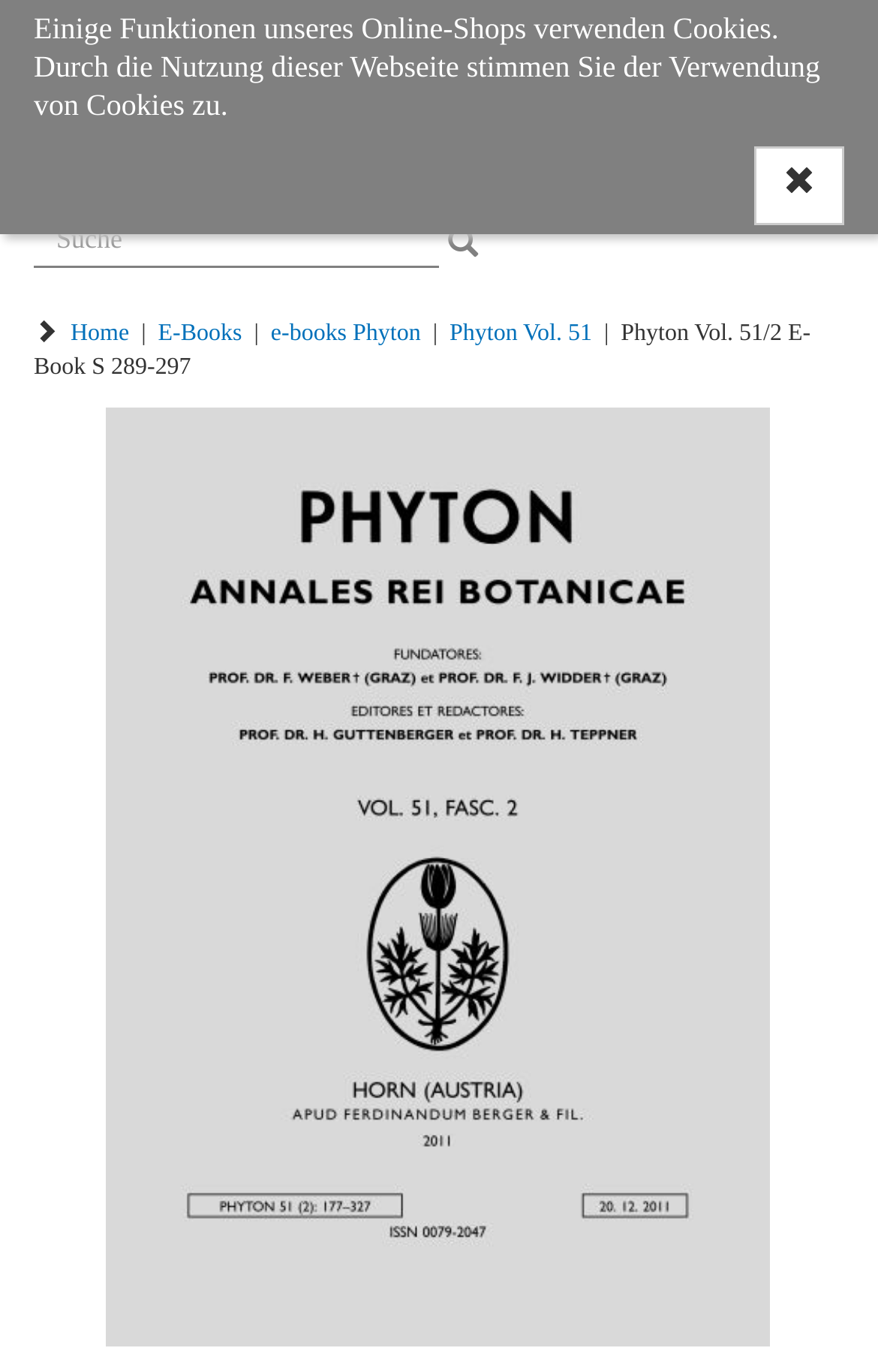Identify the bounding box coordinates of the element that should be clicked to fulfill this task: "click on the book image". The coordinates should be provided as four float numbers between 0 and 1, i.e., [left, top, right, bottom].

[0.122, 0.298, 0.878, 0.981]